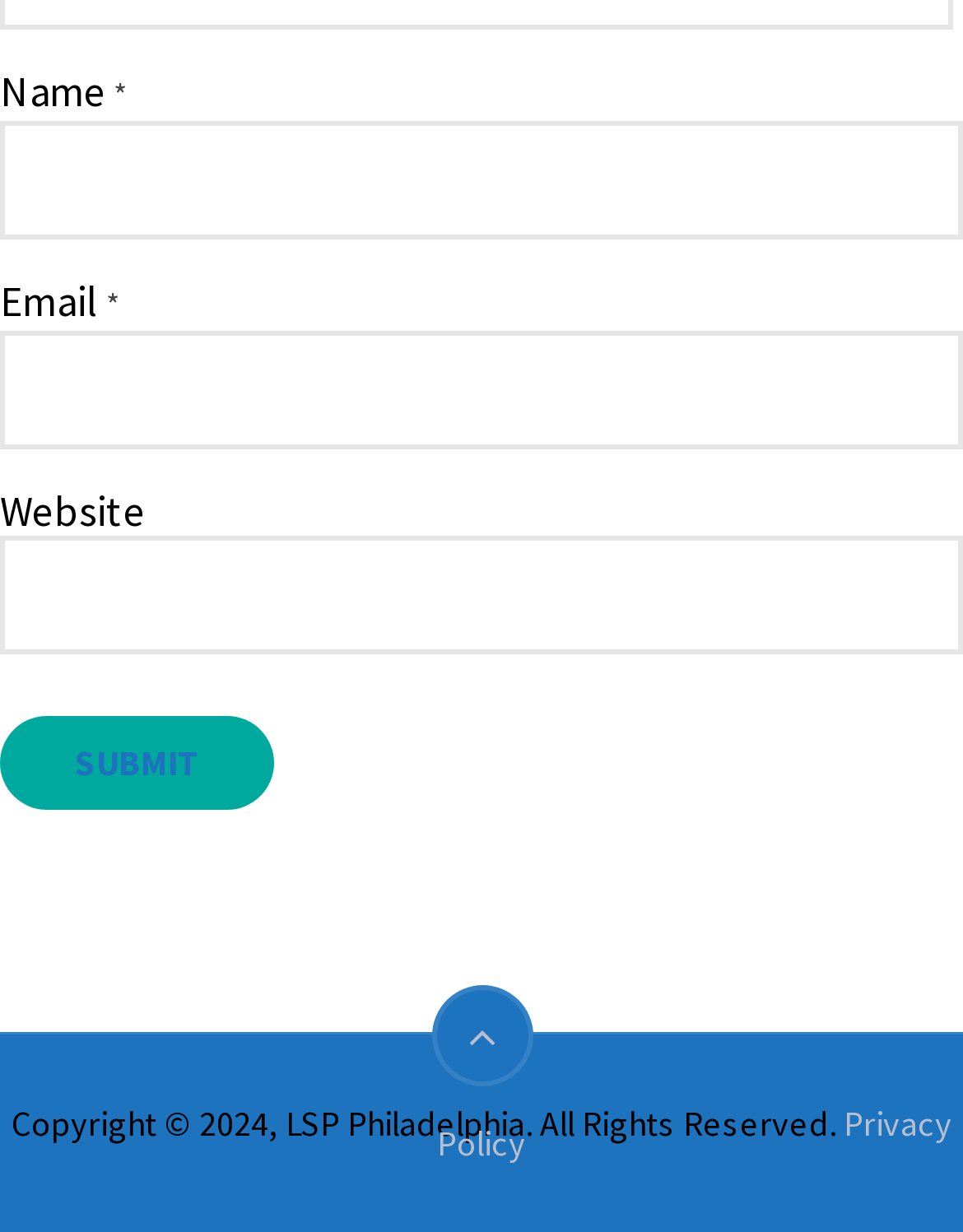Based on the image, provide a detailed and complete answer to the question: 
What is the purpose of the button at the bottom?

The purpose of the button at the bottom is to 'SUBMIT' the form because it is a button element with the text 'SUBMIT' and it is located at the bottom of the form, indicating that it is the final step to submit the filled-in information.